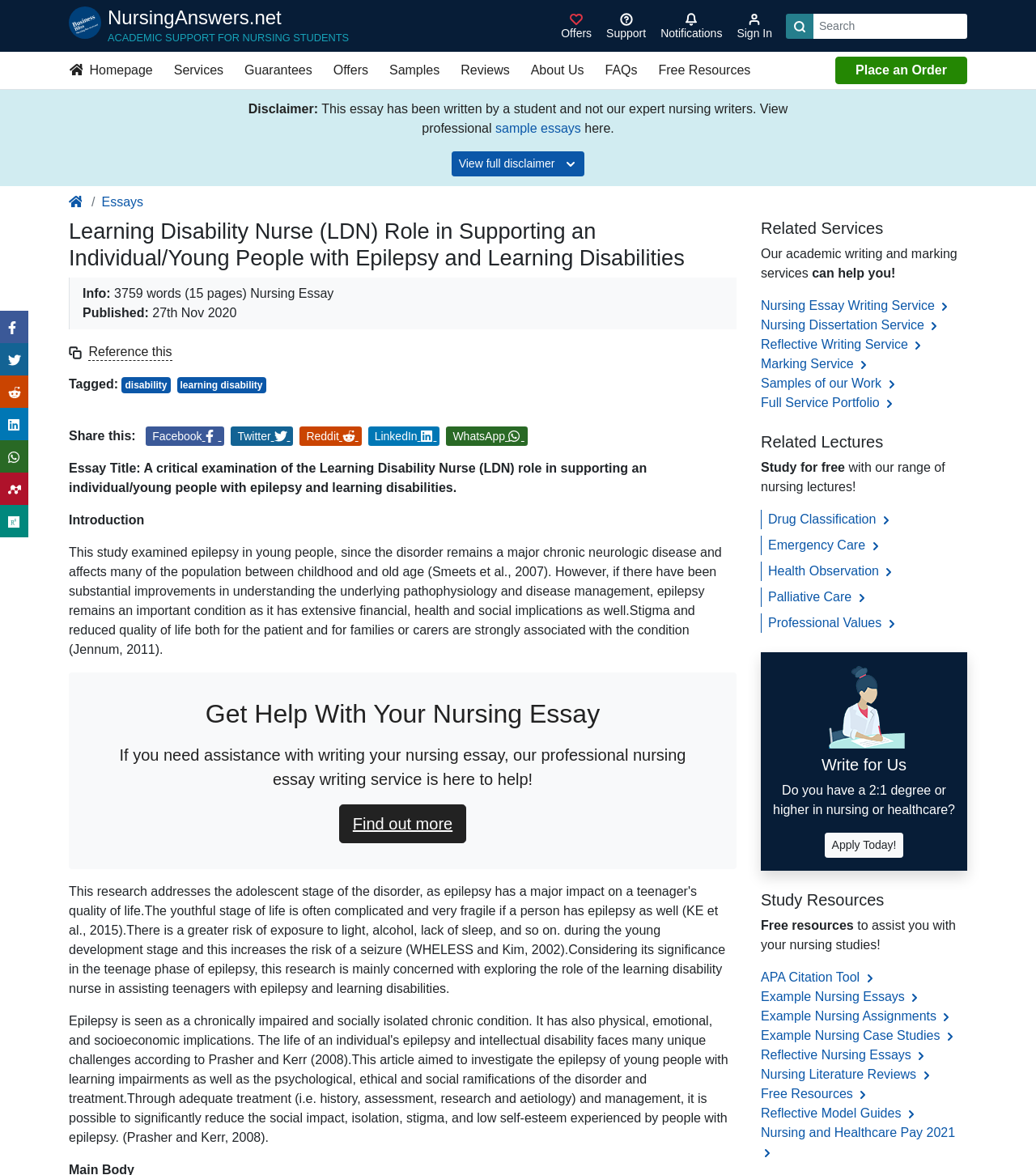What is the topic of the essay introduction?
We need a detailed and meticulous answer to the question.

The introduction of the essay discusses epilepsy in young people, its impact on the population, and the importance of understanding the underlying pathophysiology and disease management.